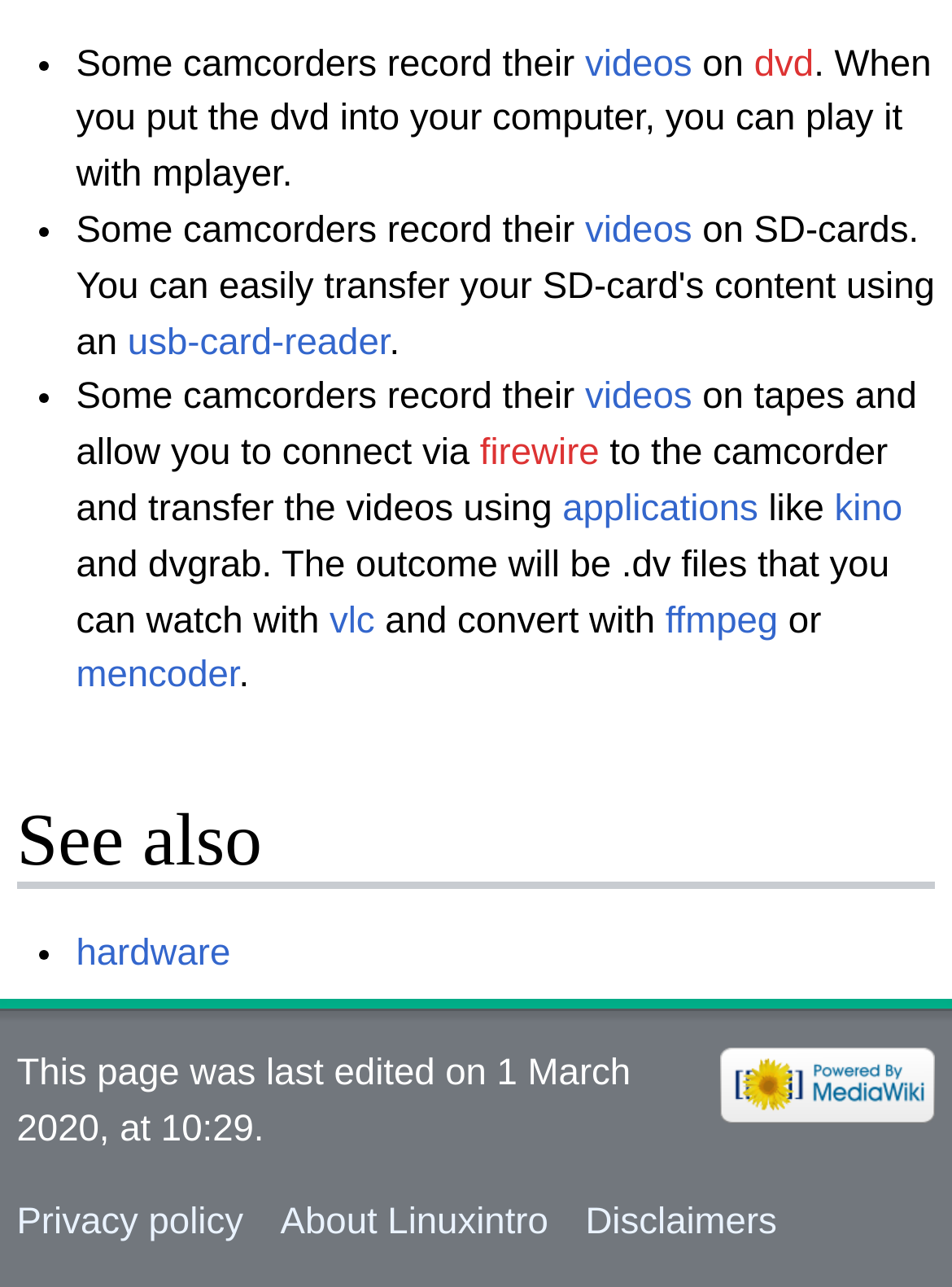Predict the bounding box coordinates of the UI element that matches this description: "About Linuxintro". The coordinates should be in the format [left, top, right, bottom] with each value between 0 and 1.

[0.295, 0.932, 0.576, 0.964]